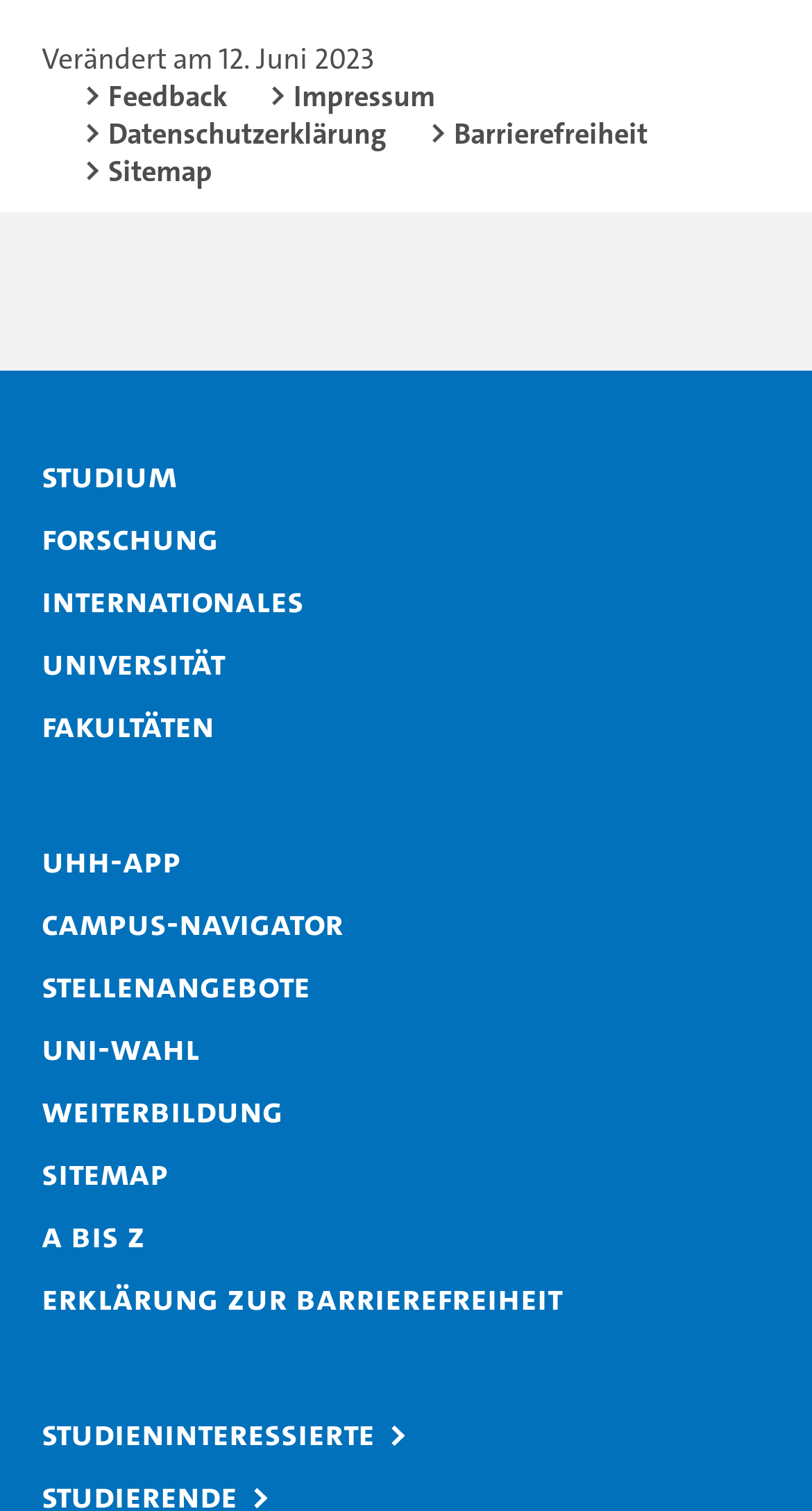Specify the bounding box coordinates of the area to click in order to execute this command: 'Visit the Impressum page'. The coordinates should consist of four float numbers ranging from 0 to 1, and should be formatted as [left, top, right, bottom].

[0.331, 0.05, 0.536, 0.075]